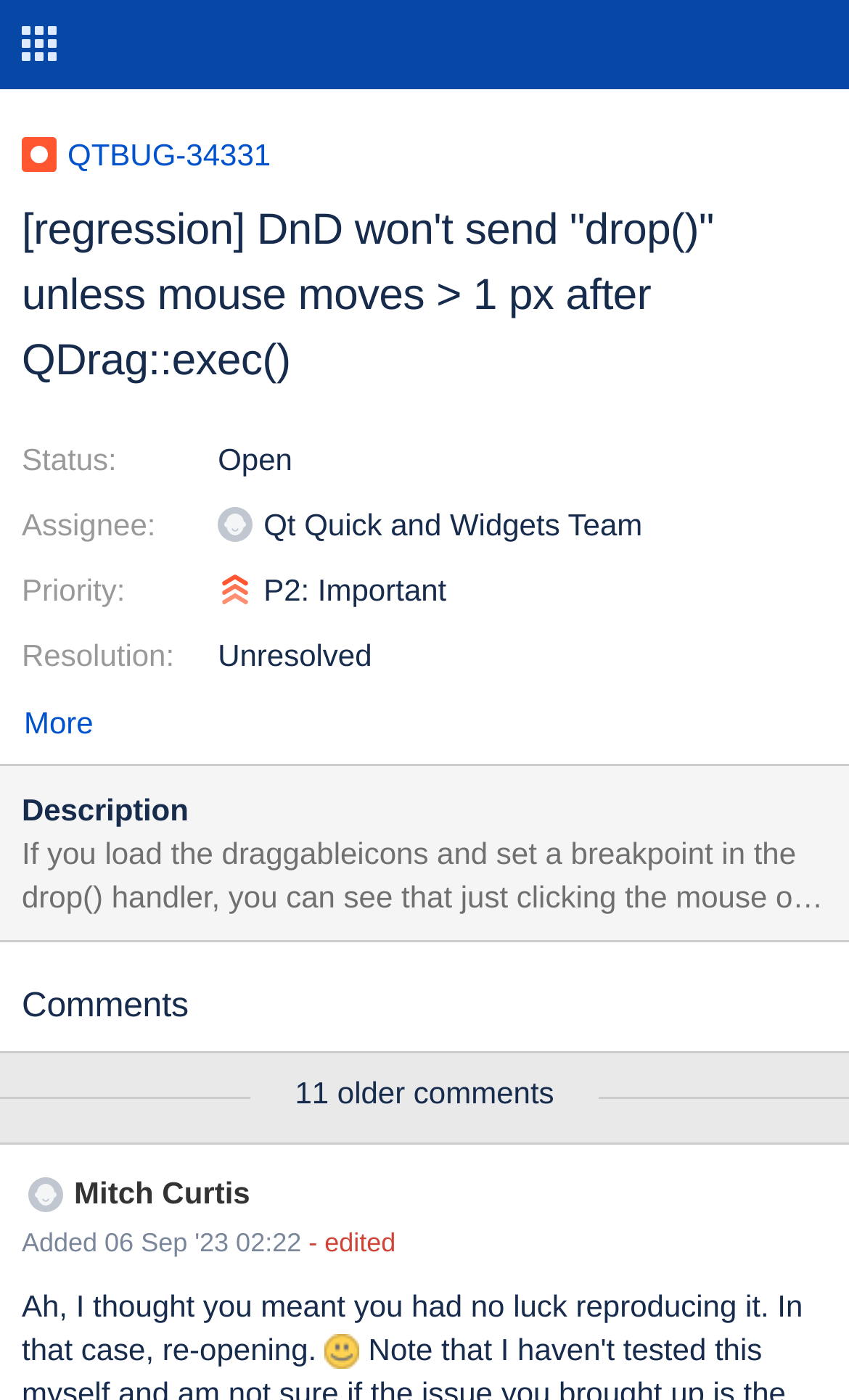How many older comments are there?
Based on the screenshot, respond with a single word or phrase.

11